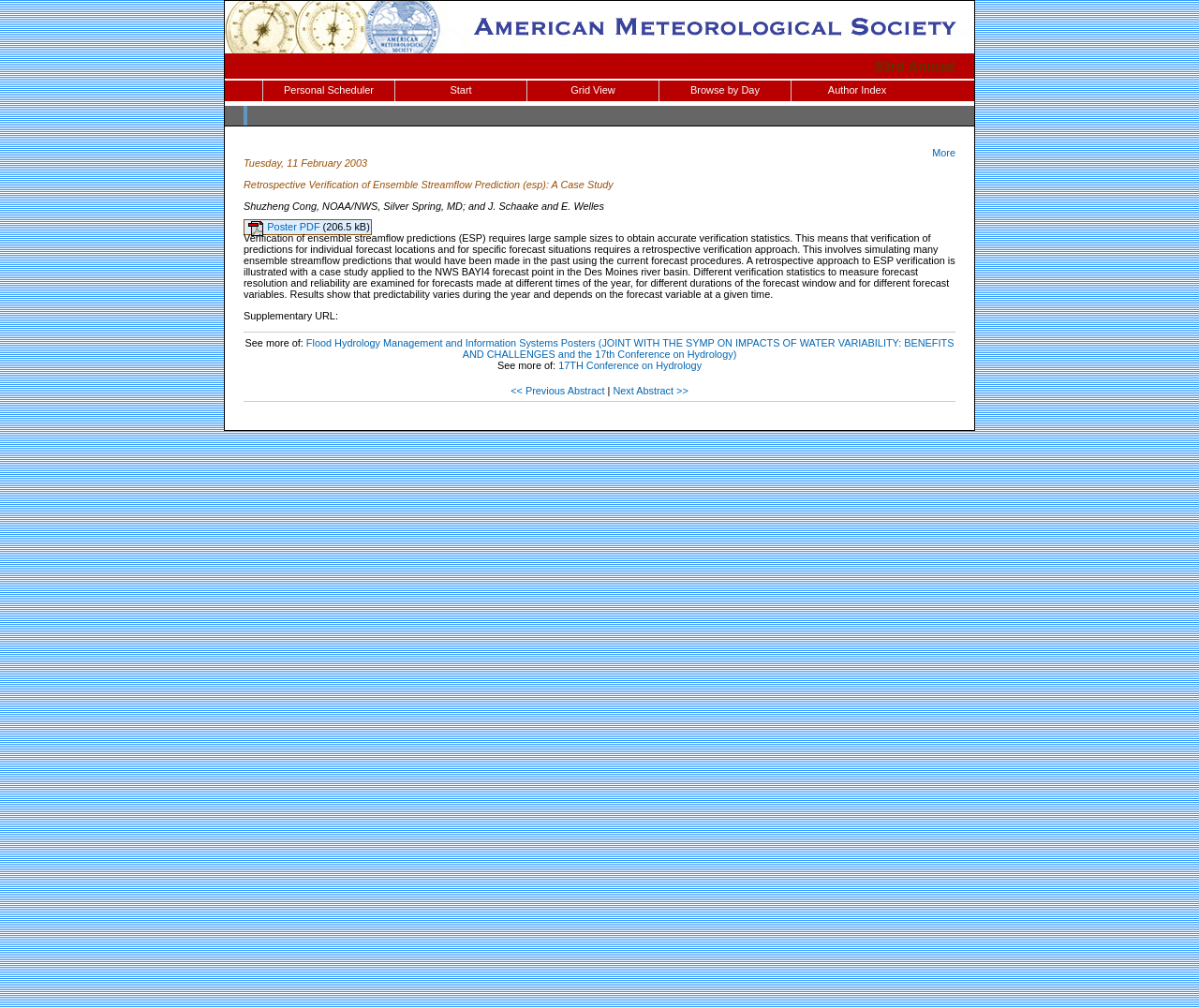What is the size of the Poster PDF?
Give a thorough and detailed response to the question.

I found the size of the Poster PDF by looking at the StaticText element with the text '(206.5 kB)' which is located next to the 'Poster PDF' link.